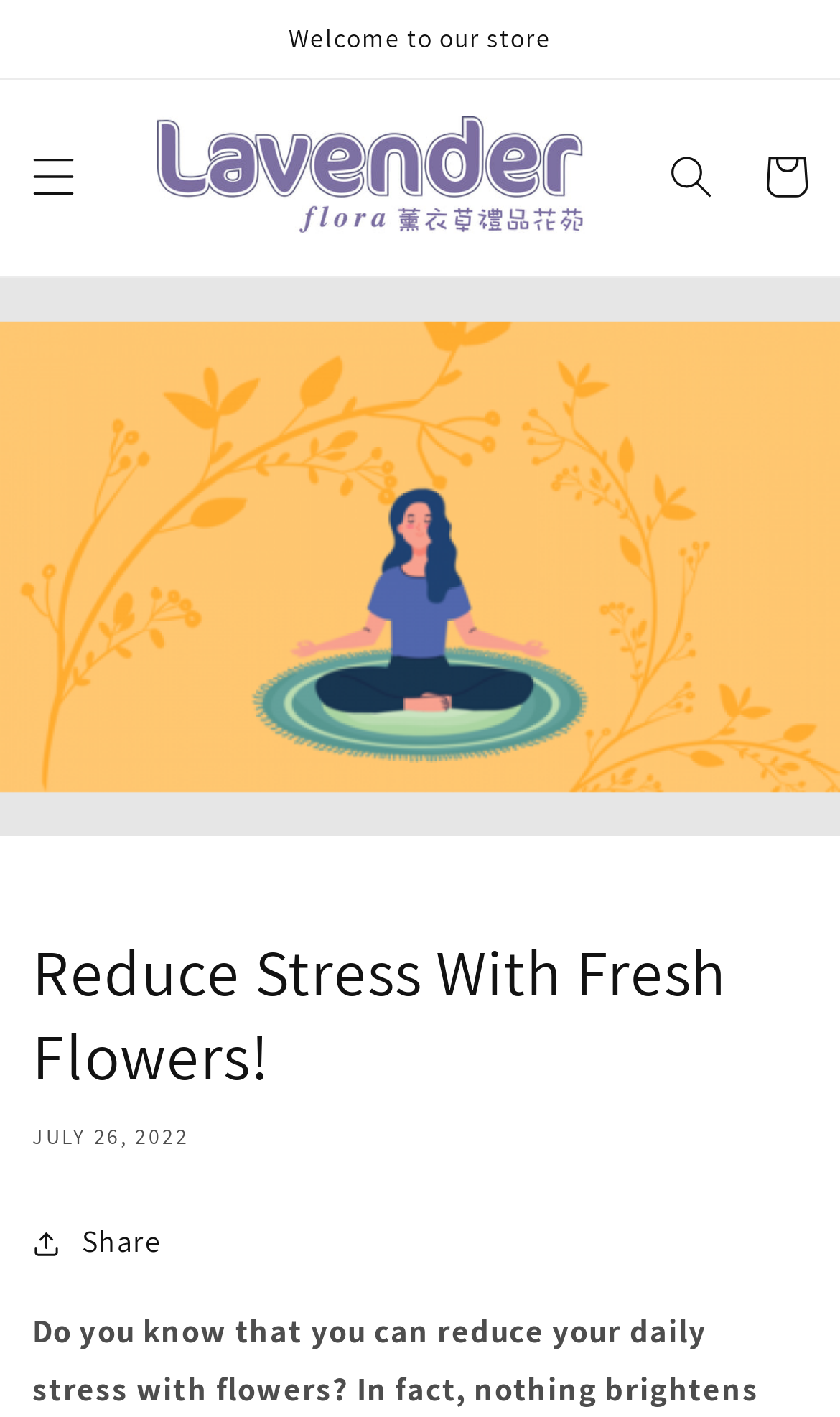What is the purpose of the button with the text 'Share'?
Answer the question with a thorough and detailed explanation.

I inferred the purpose of the button with the text 'Share' by looking at its location and context, which is below the article header, and its control element 'Article-share-template--15791596667038__main', indicating that it is used to share the article.